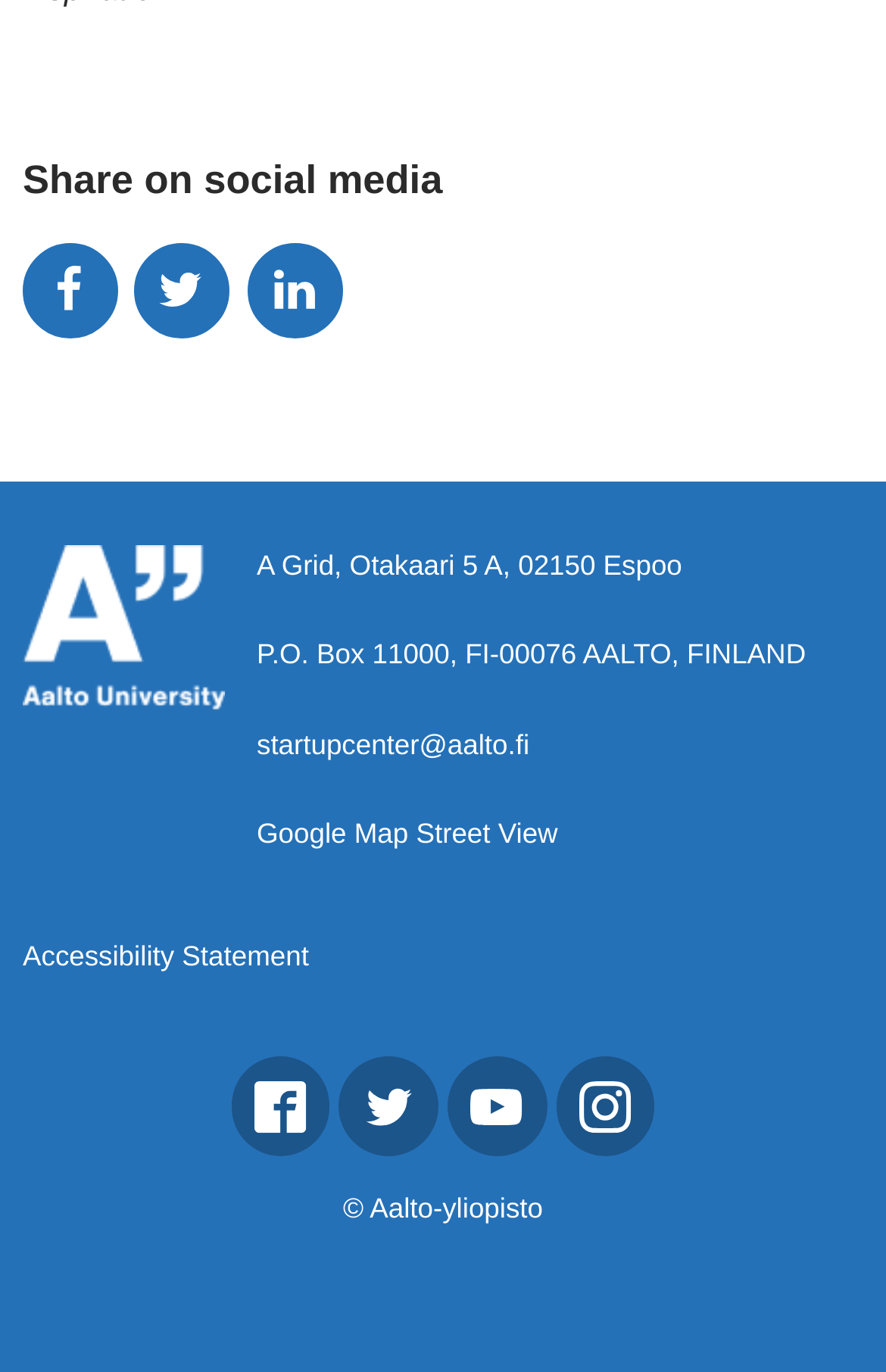How many social media links are available?
Using the image, provide a detailed and thorough answer to the question.

I counted the number of link elements under the 'Share on social media' heading. There are three link elements with IDs 218, 219, and 220, which suggests that there are three social media links available.